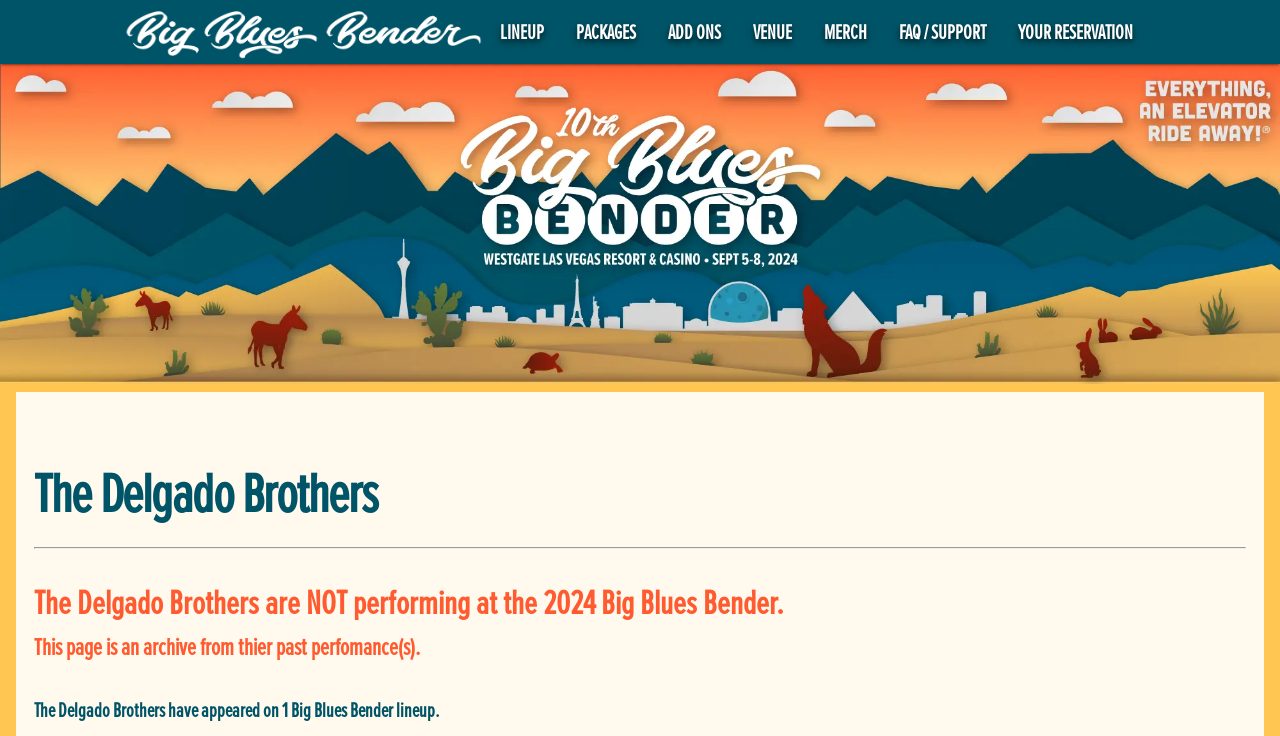What is the name of the event?
Please use the image to provide a one-word or short phrase answer.

Big Blues Bender